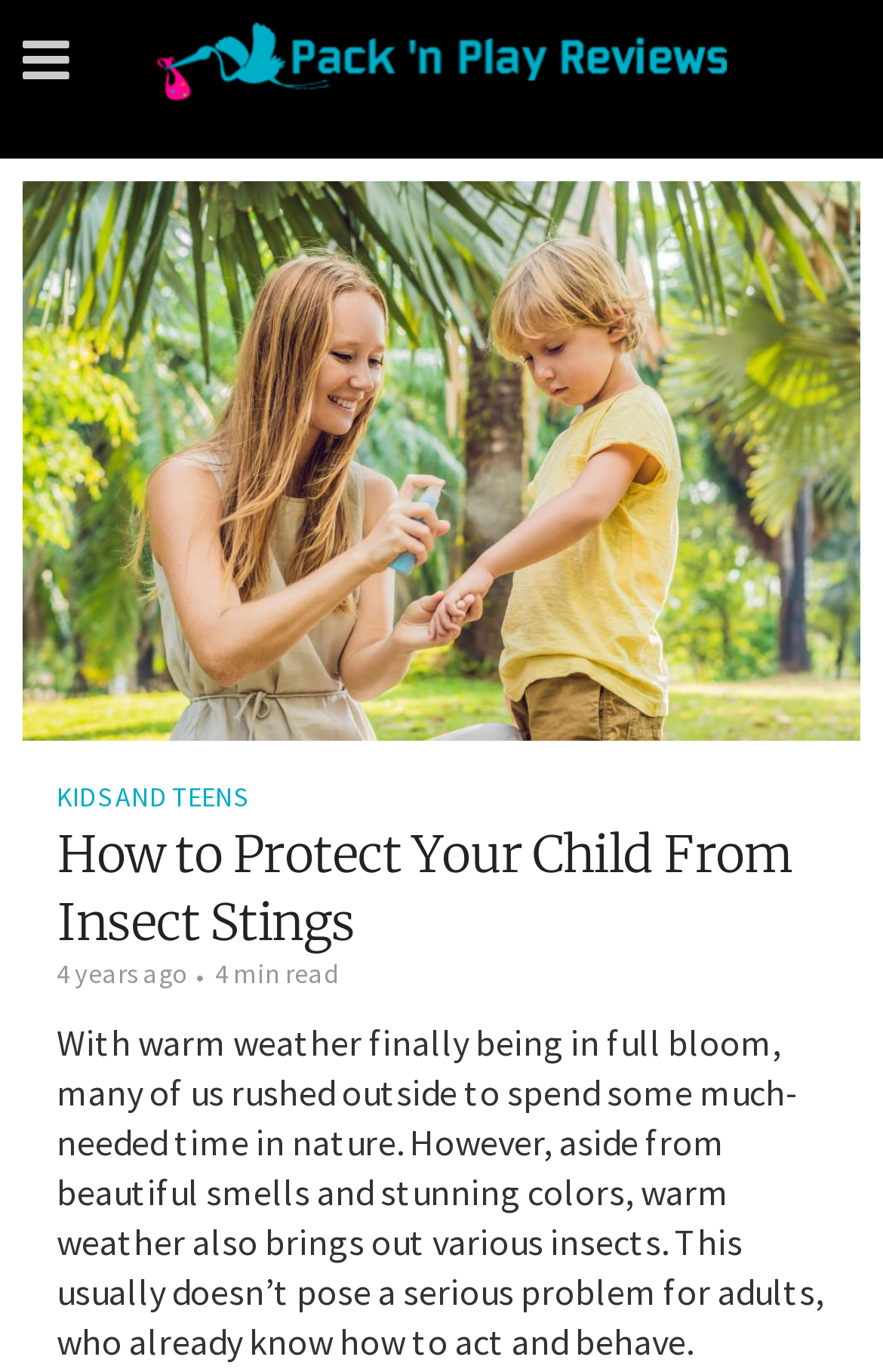What is the topic of the article?
Based on the image, give a one-word or short phrase answer.

Insect stings